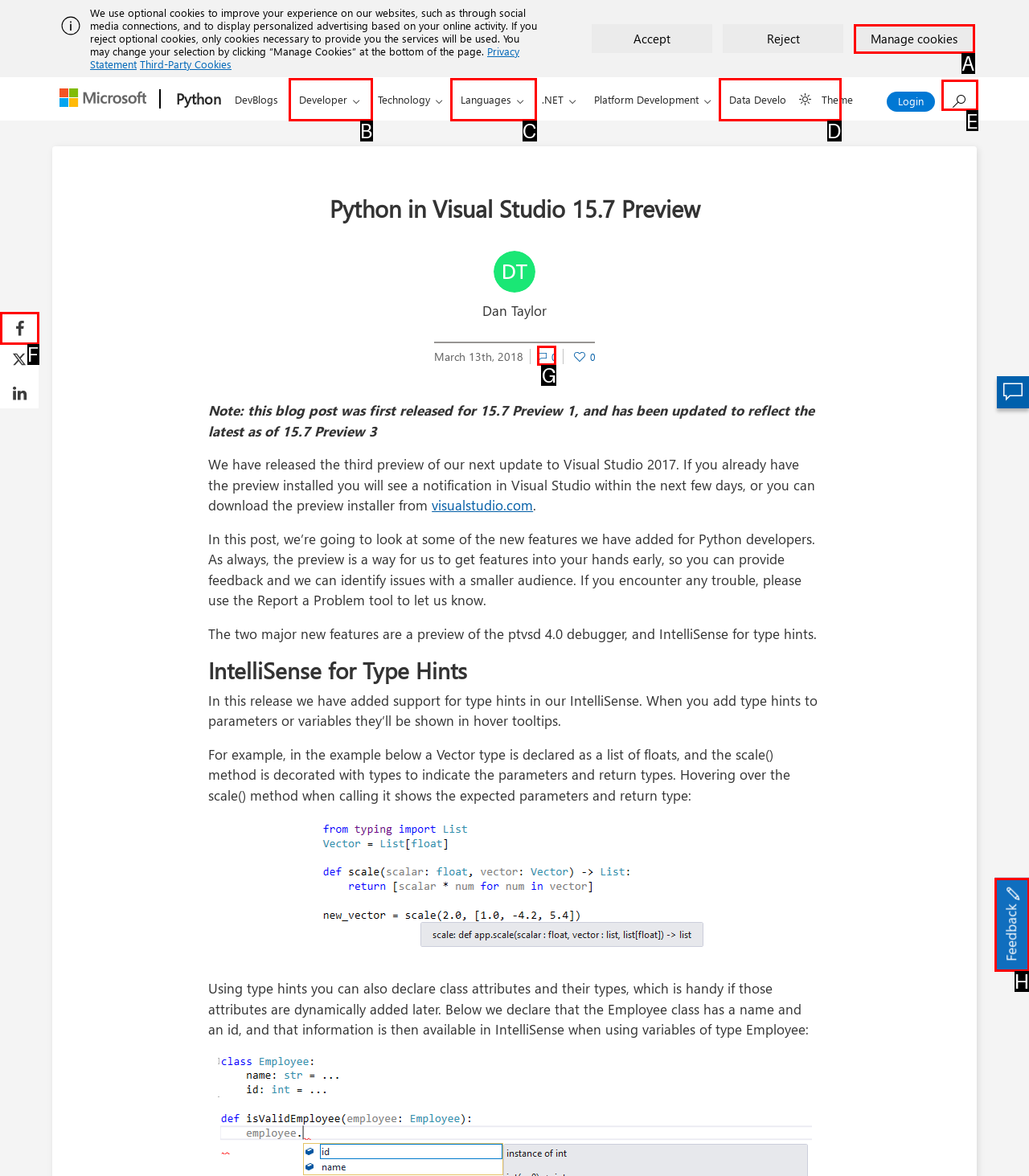Based on the task: Search for something, which UI element should be clicked? Answer with the letter that corresponds to the correct option from the choices given.

E